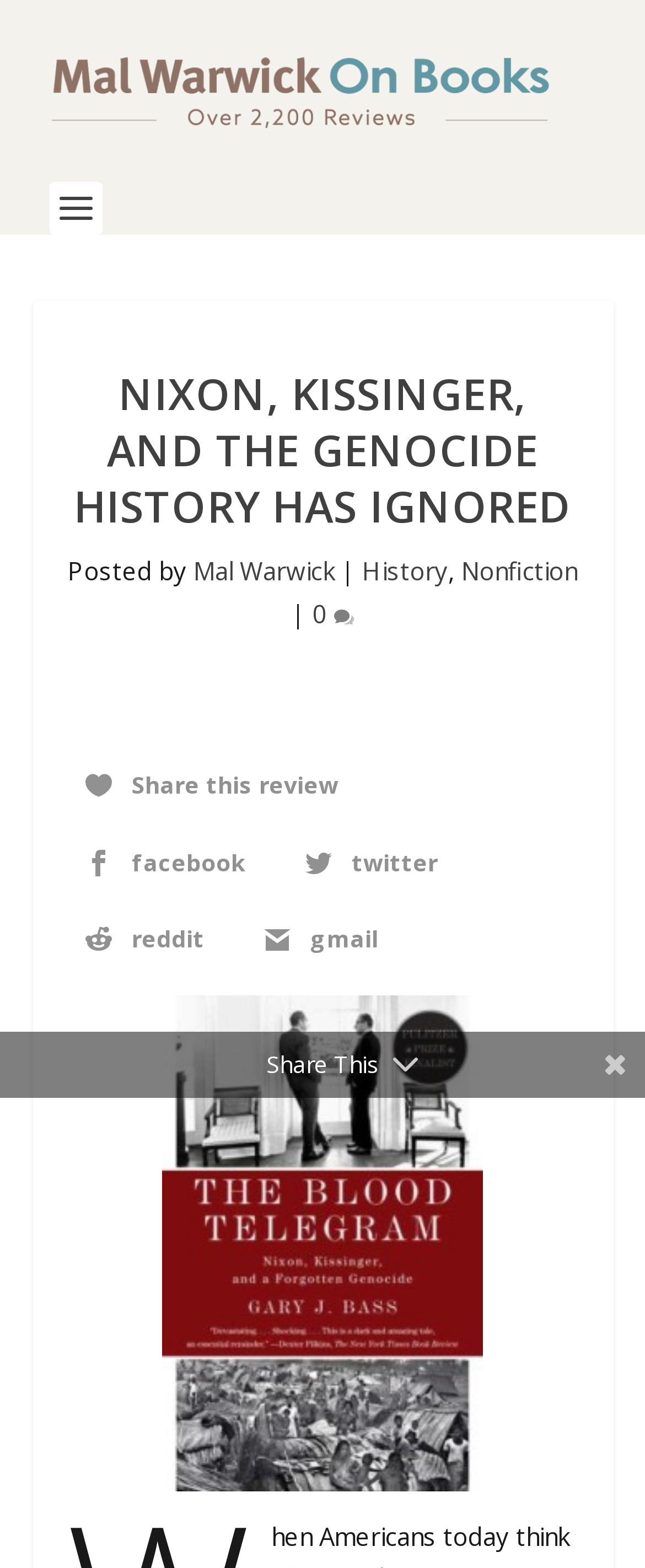Who wrote the review?
Refer to the screenshot and respond with a concise word or phrase.

Mal Warwick